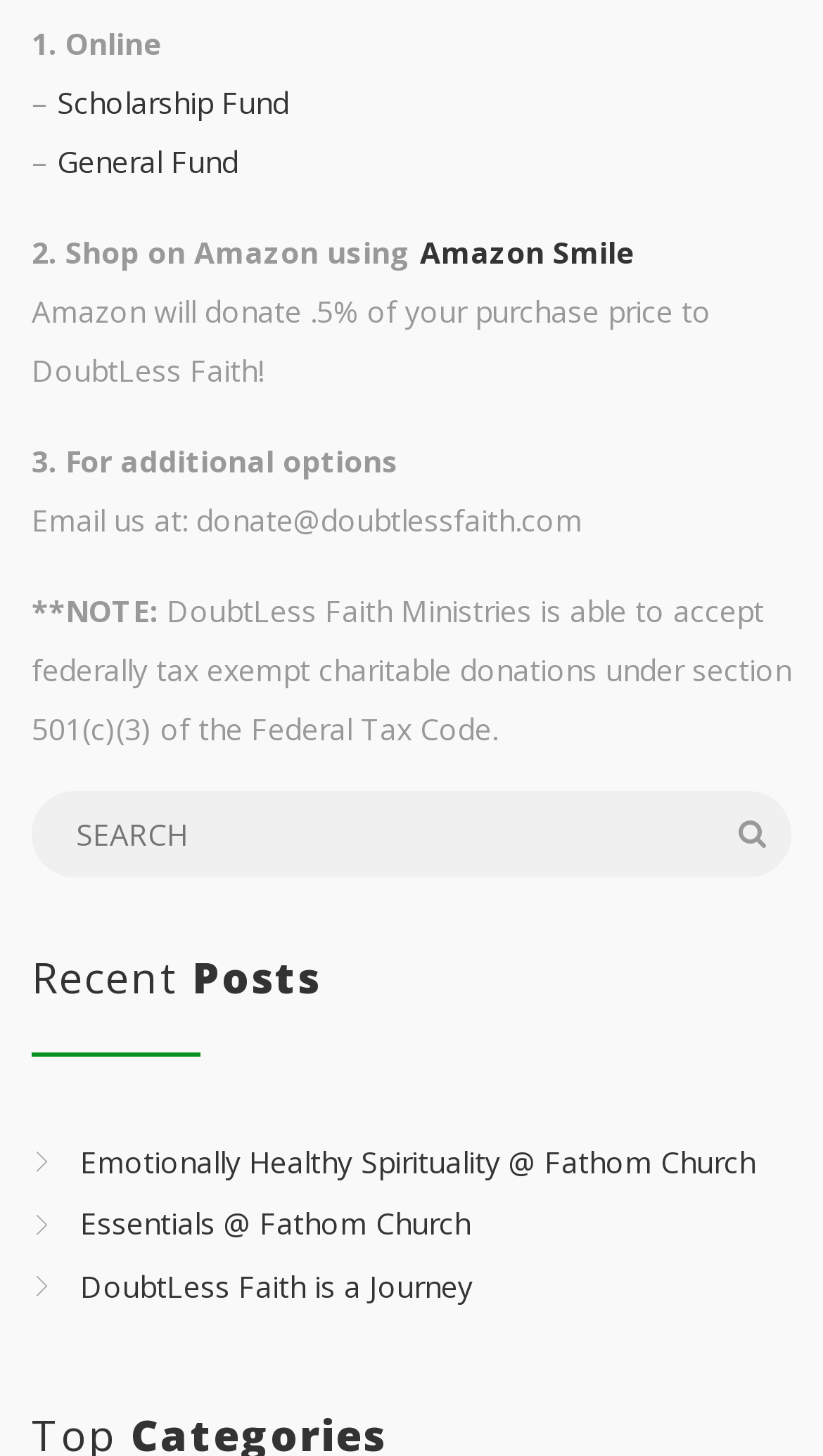Provide a one-word or brief phrase answer to the question:
What is the email address to contact for donations?

donate@doubtlessfaith.com